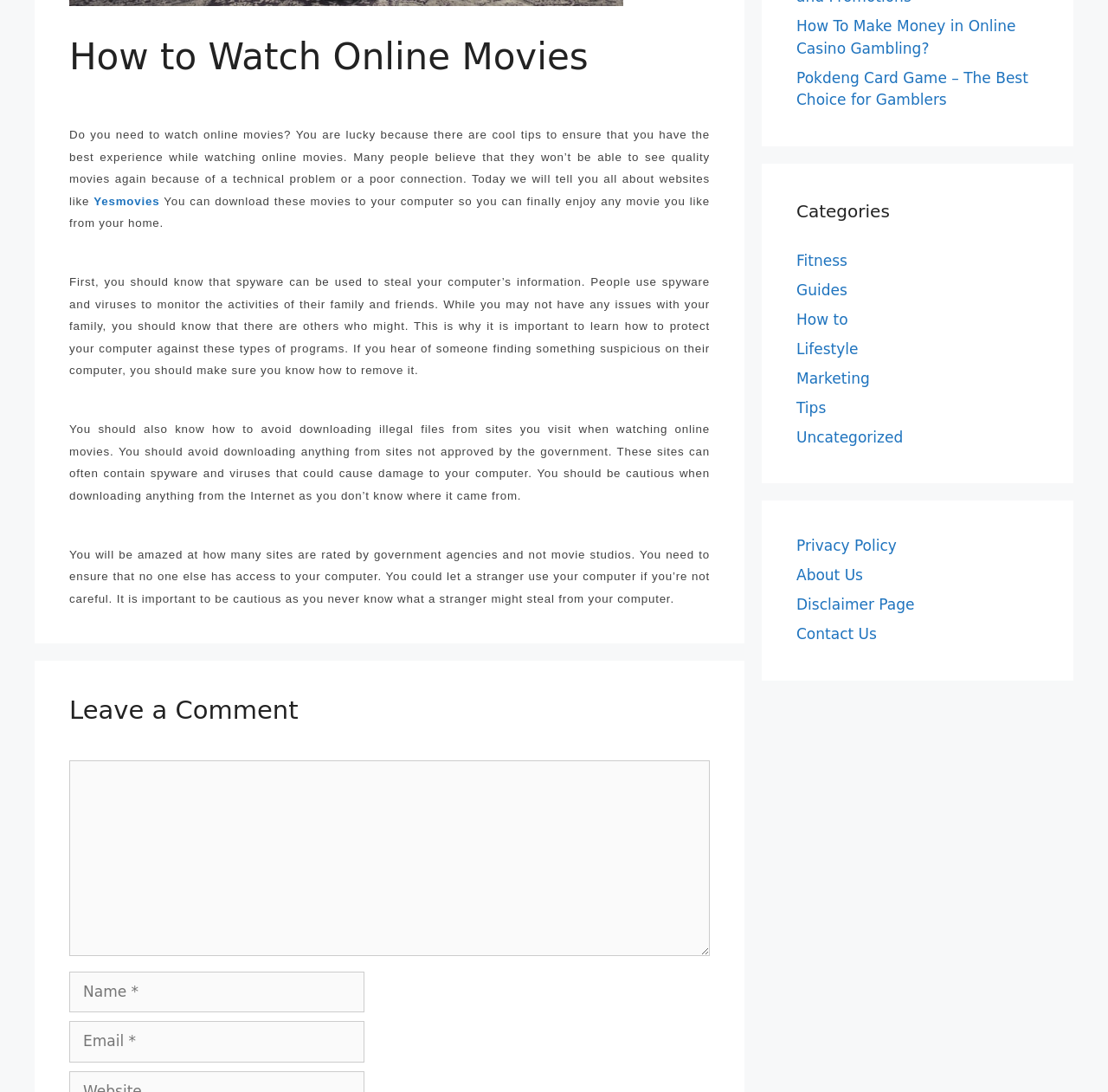Using the element description provided, determine the bounding box coordinates in the format (top-left x, top-left y, bottom-right x, bottom-right y). Ensure that all values are floating point numbers between 0 and 1. Element description: Privacy Policy

[0.719, 0.492, 0.809, 0.508]